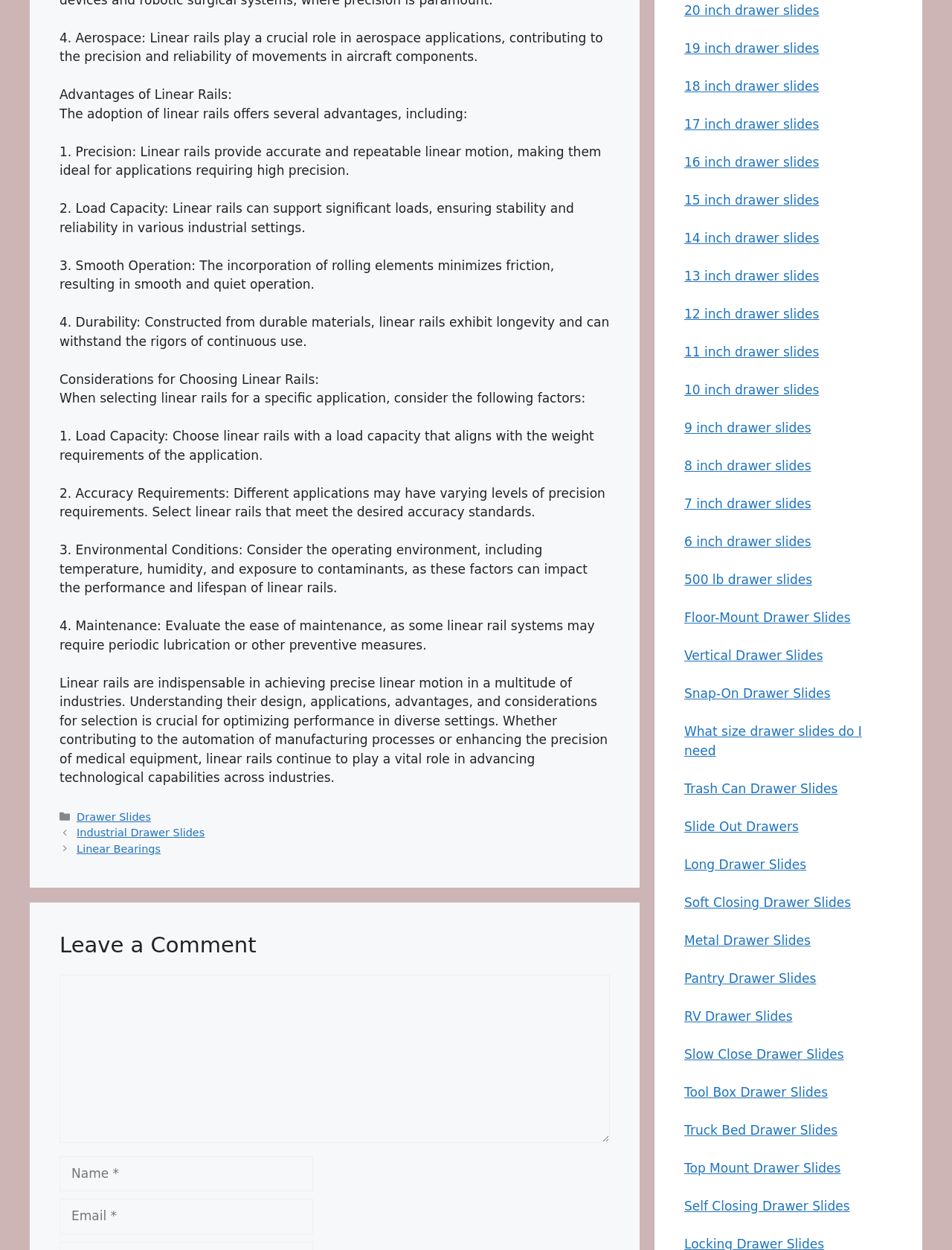Can you find the bounding box coordinates for the element to click on to achieve the instruction: "Click on the 'Posts' navigation"?

[0.062, 0.66, 0.641, 0.686]